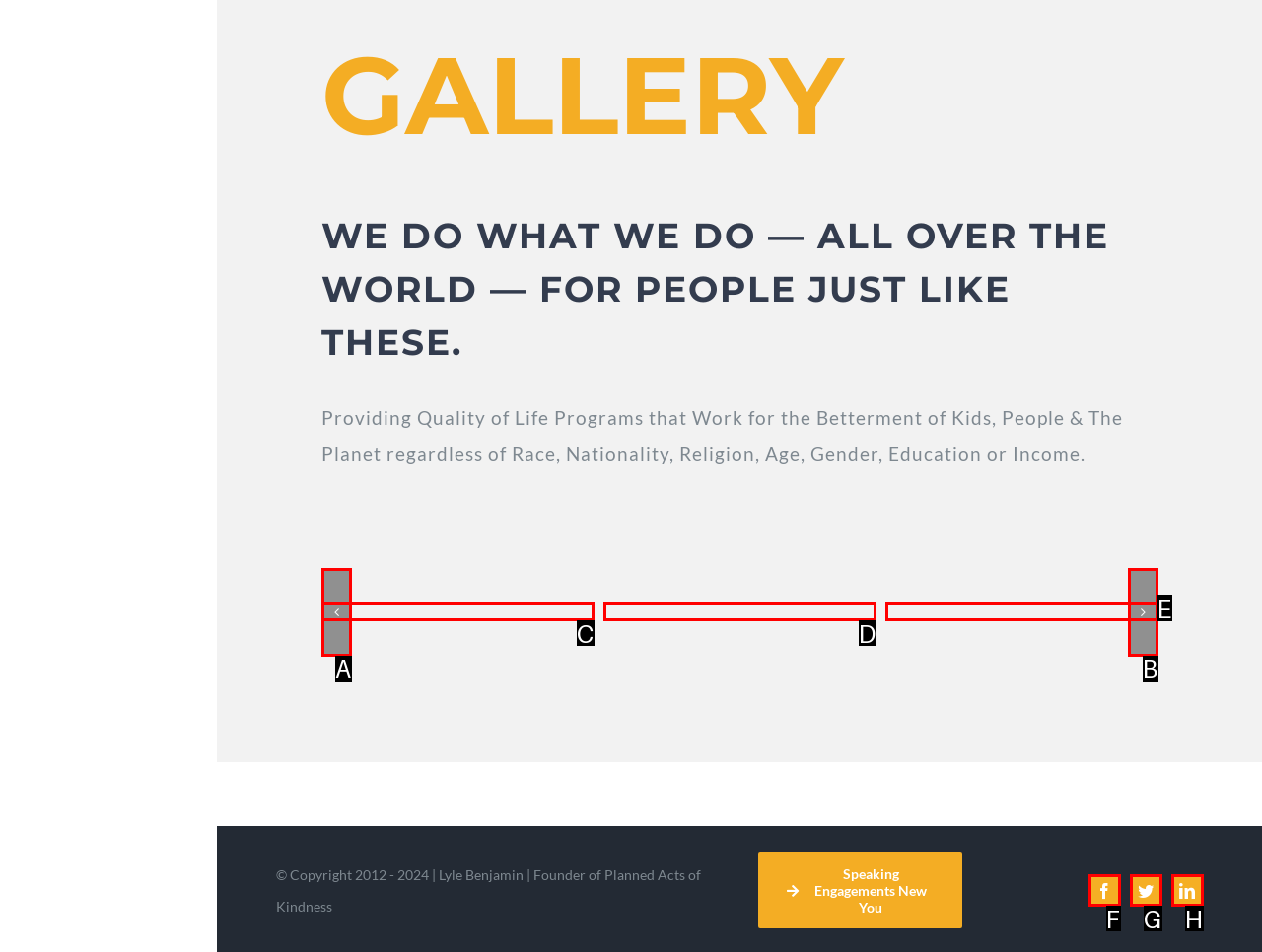Which option corresponds to the following element description: aria-label="facebook"?
Please provide the letter of the correct choice.

F